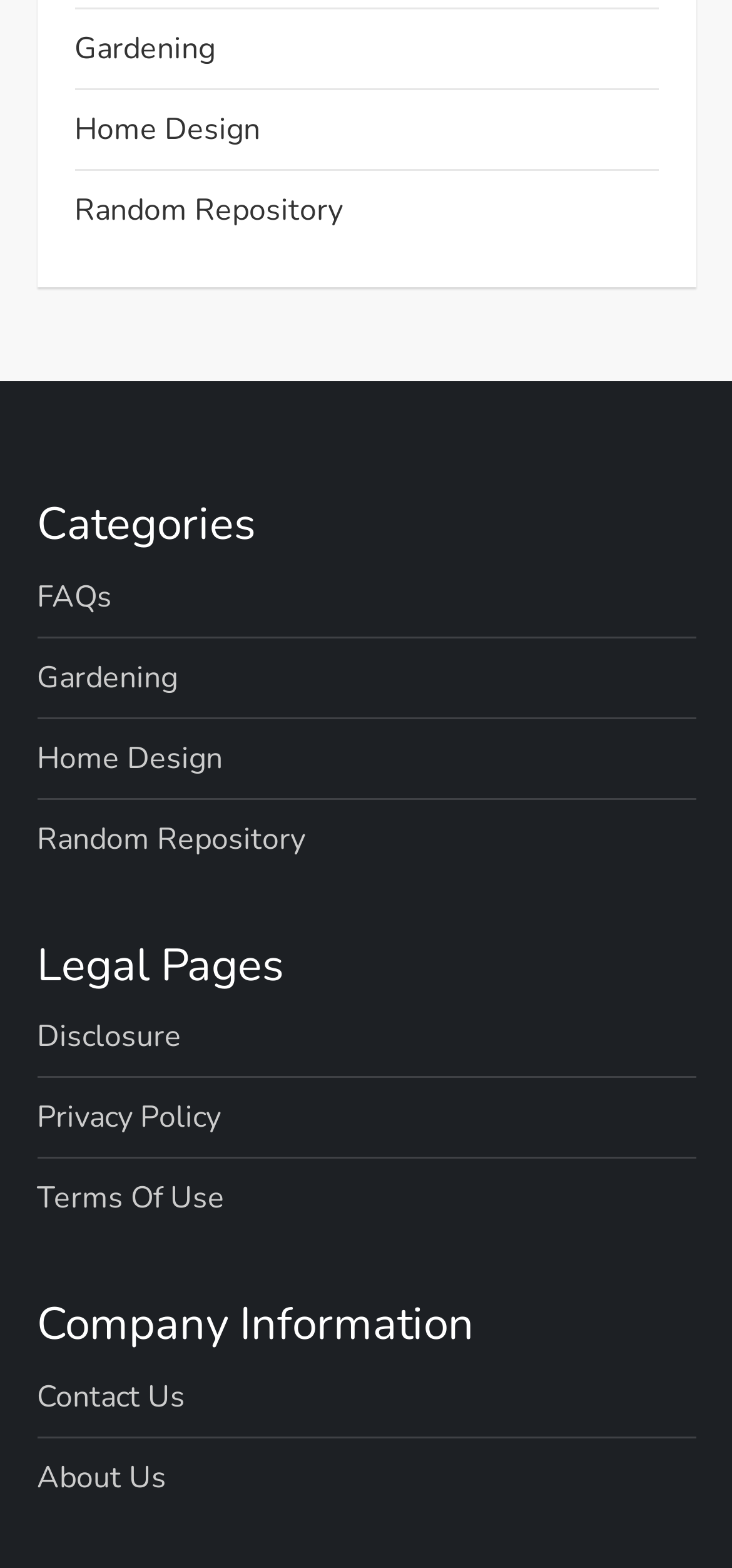Determine the bounding box for the described UI element: "Proudly powered by WordPress".

None